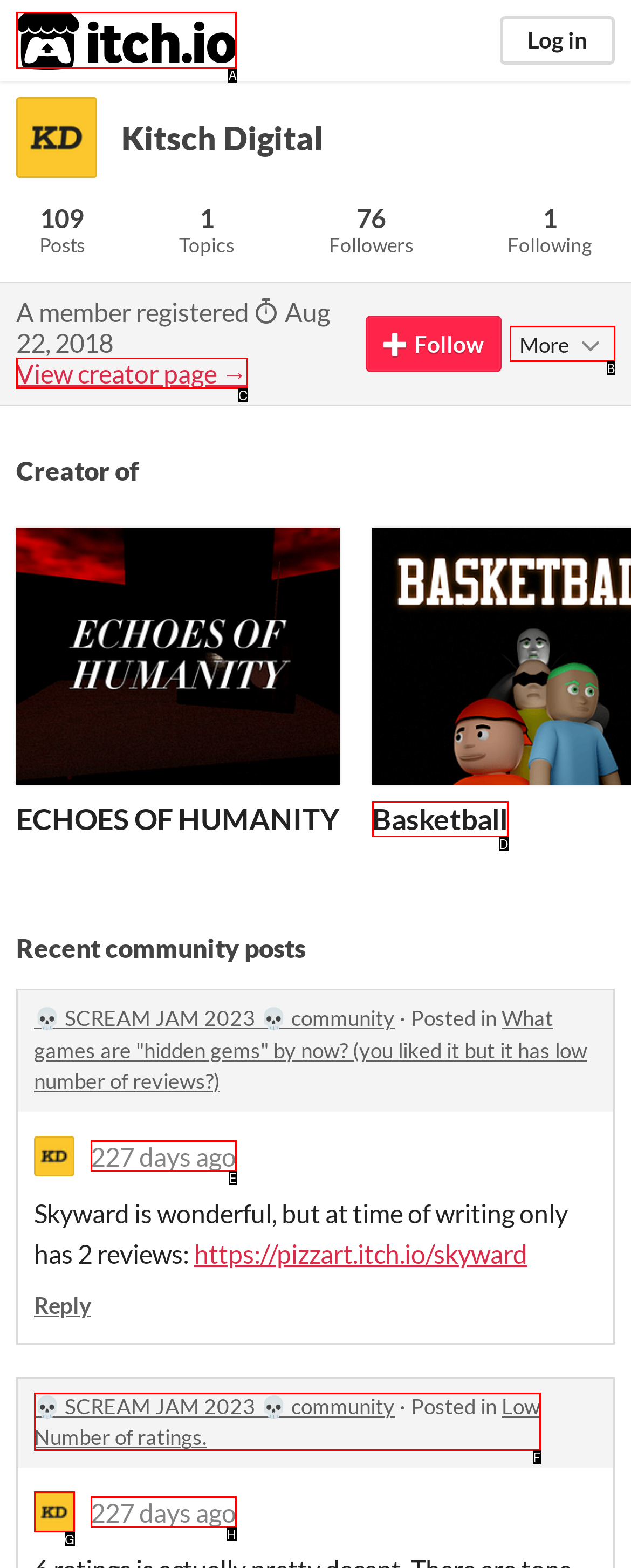Find the option that best fits the description: 227 days ago. Answer with the letter of the option.

E